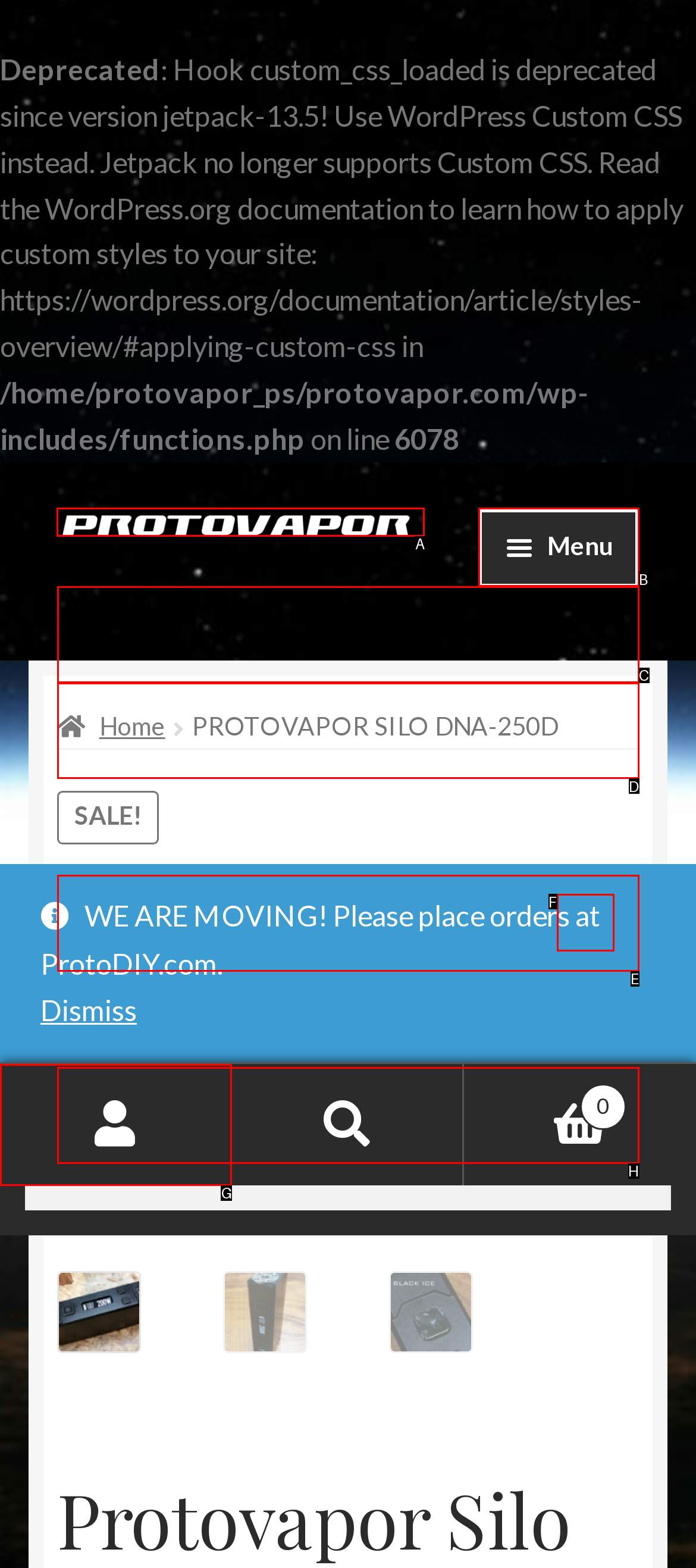Find the option you need to click to complete the following instruction: Click the Kamran link
Answer with the corresponding letter from the choices given directly.

None